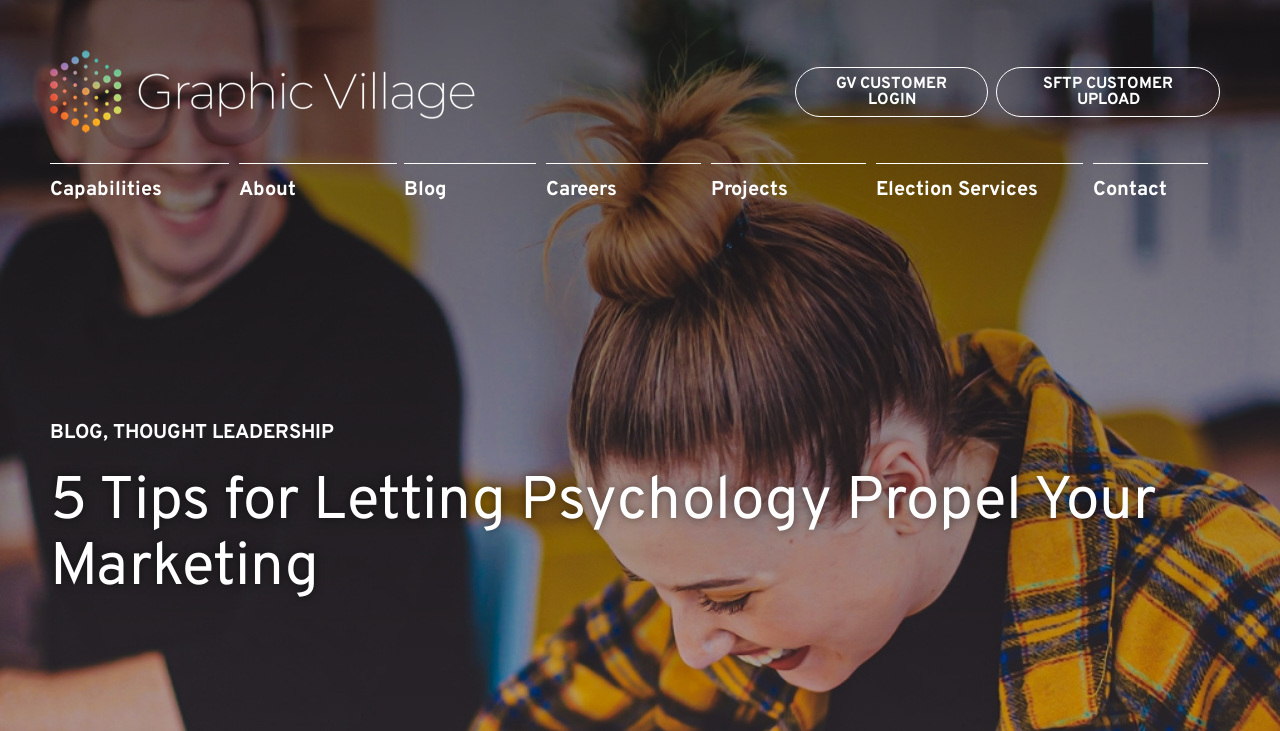Specify the bounding box coordinates for the region that must be clicked to perform the given instruction: "go to Graphic Village homepage".

[0.039, 0.068, 0.371, 0.182]